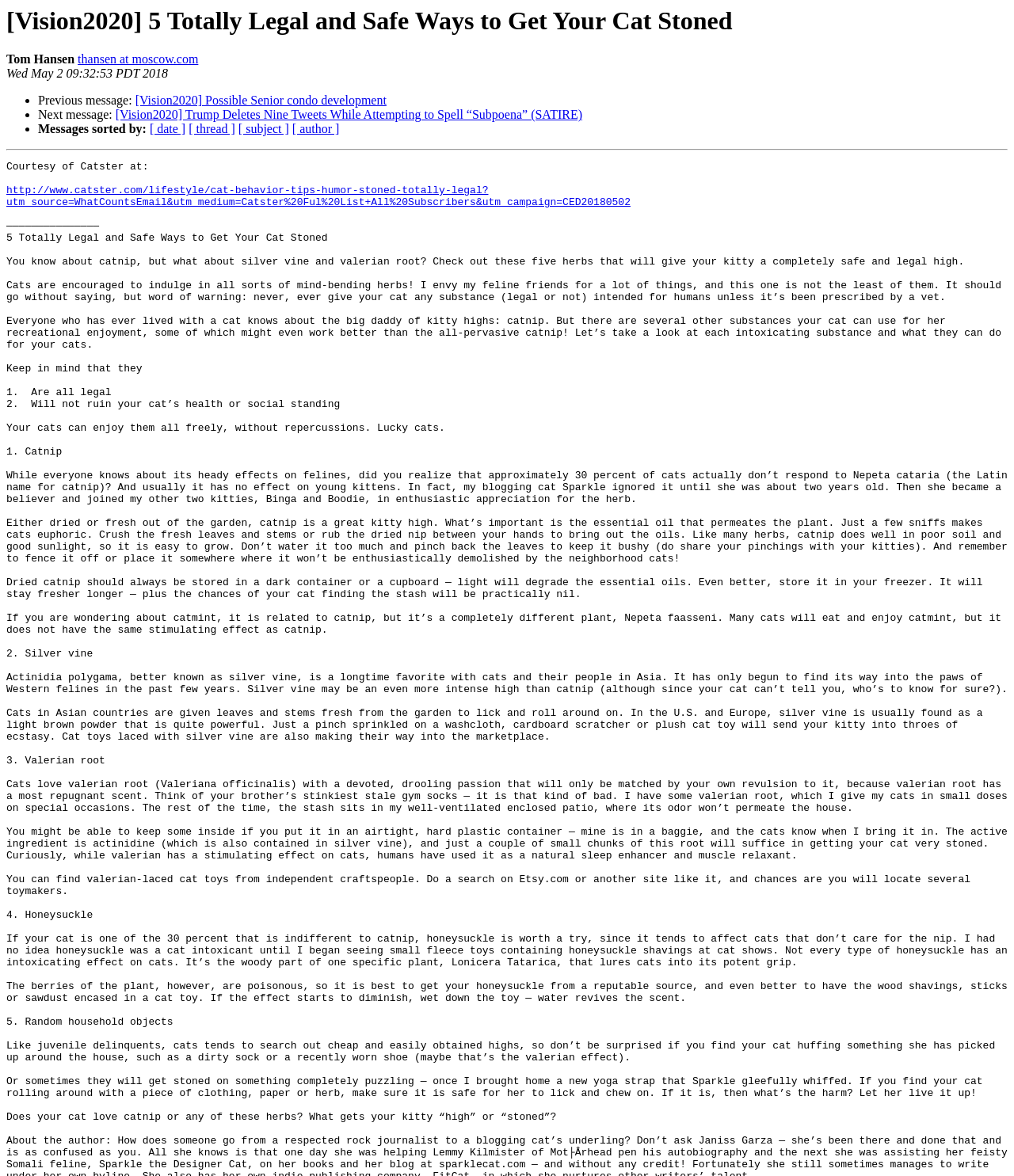Indicate the bounding box coordinates of the clickable region to achieve the following instruction: "Sort messages by date."

[0.148, 0.104, 0.183, 0.115]